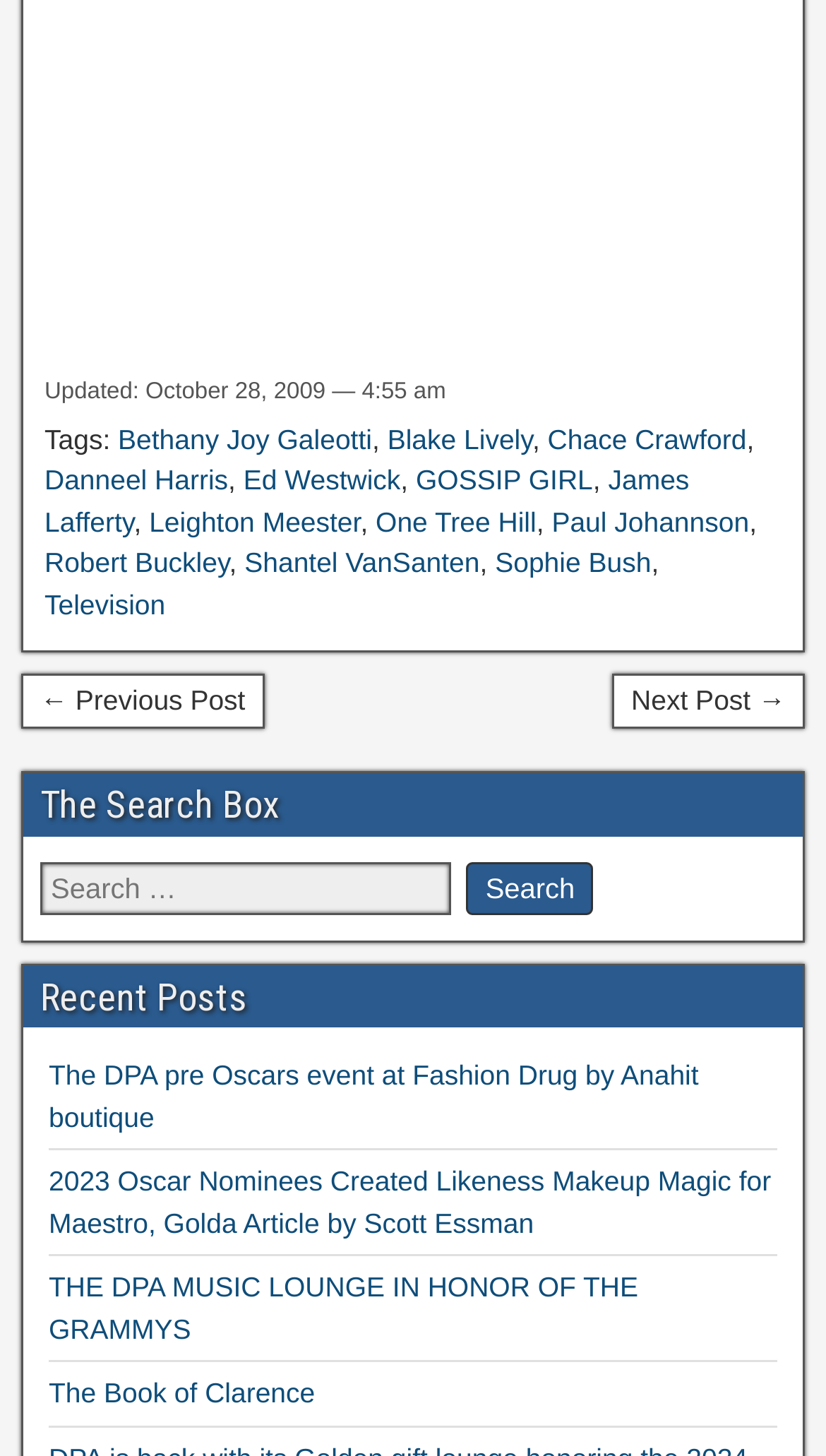What is the direction of the navigation links?
Use the information from the image to give a detailed answer to the question.

I found the answer by looking at the links labeled '← Previous Post' and 'Next Post →', which suggest that they are navigation links for moving between posts.